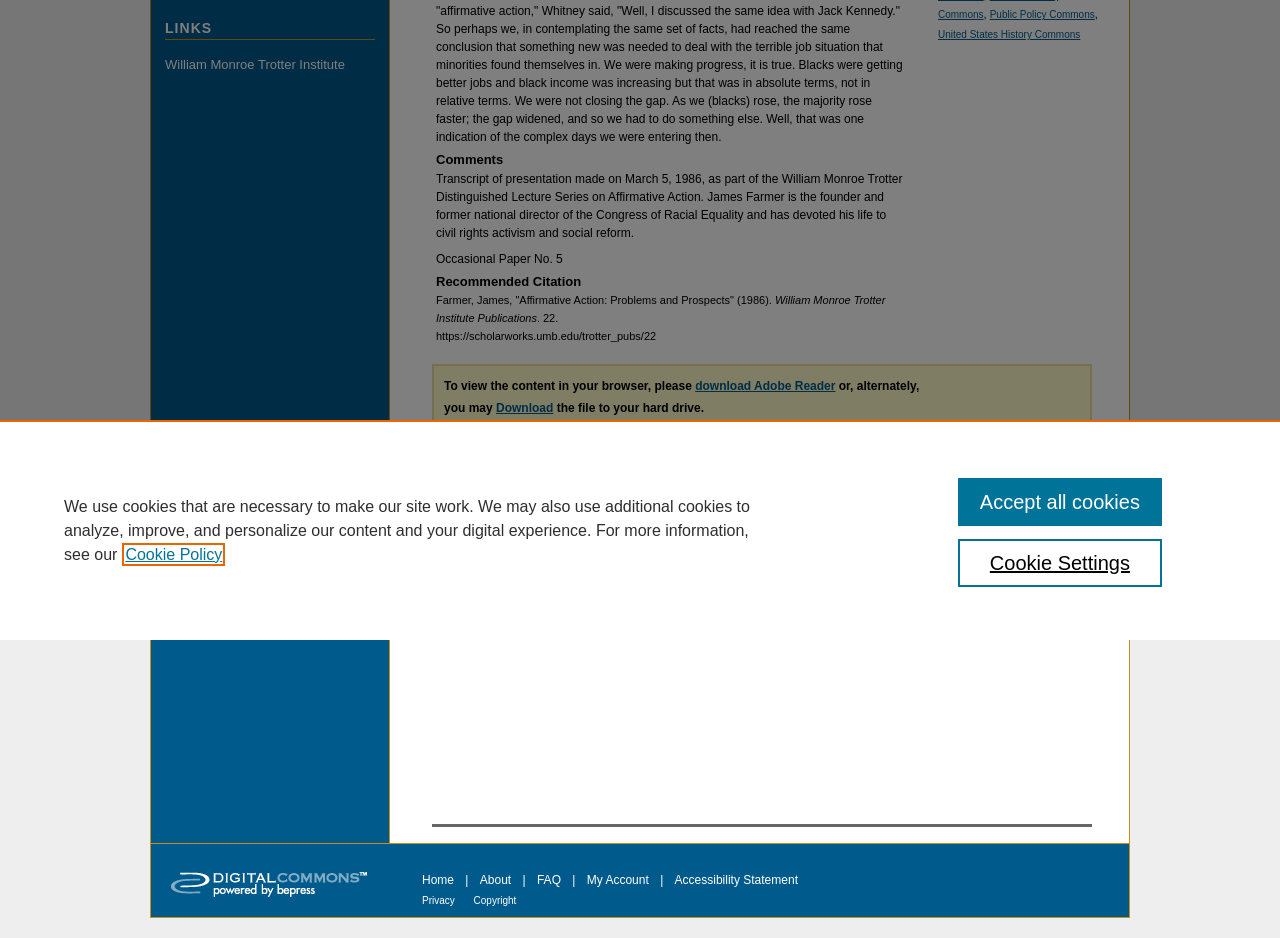Determine the bounding box coordinates for the UI element with the following description: "William Monroe Trotter Institute". The coordinates should be four float numbers between 0 and 1, represented as [left, top, right, bottom].

[0.129, 0.061, 0.305, 0.078]